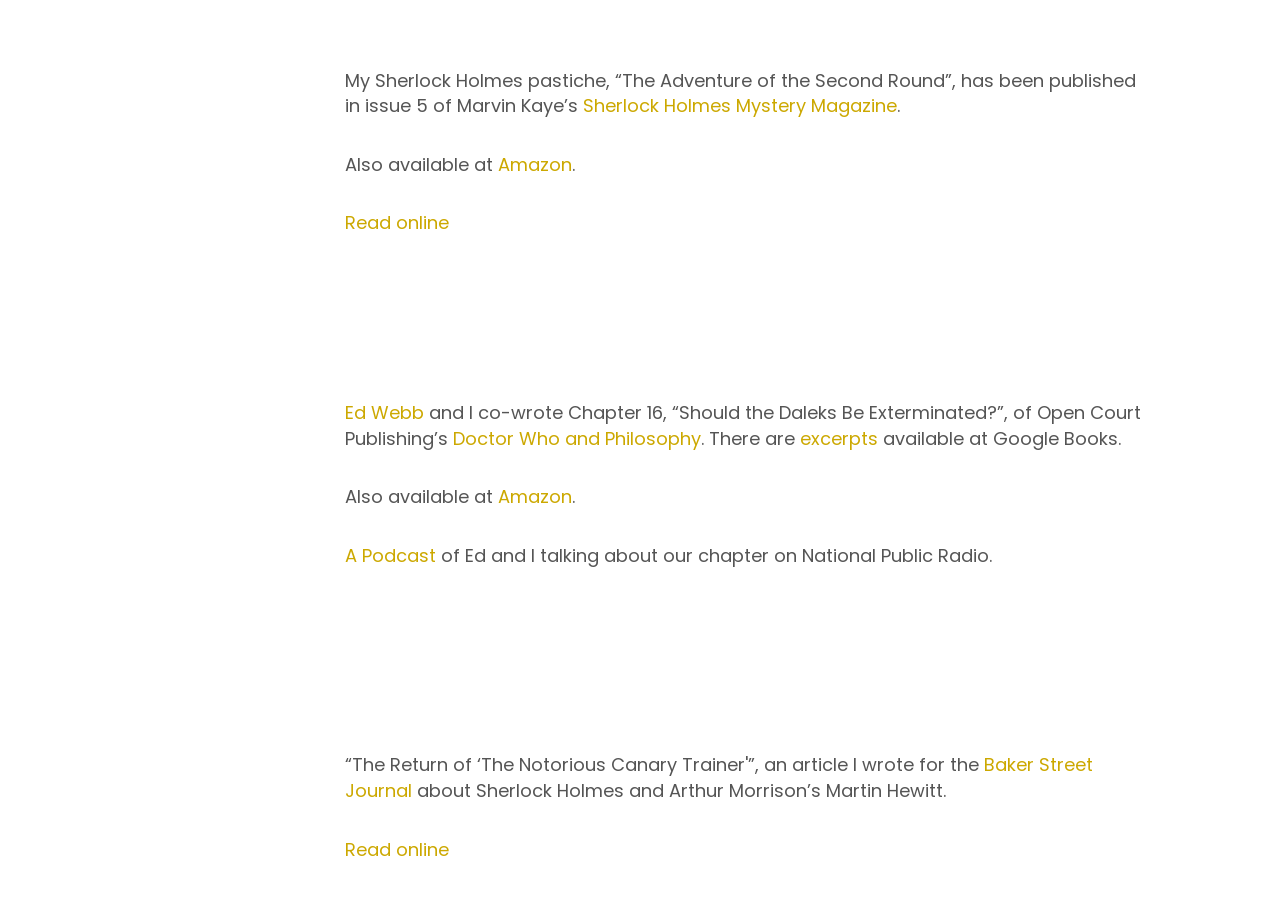What is the name of the magazine that published the author's pastiche? Refer to the image and provide a one-word or short phrase answer.

Sherlock Holmes Mystery Magazine